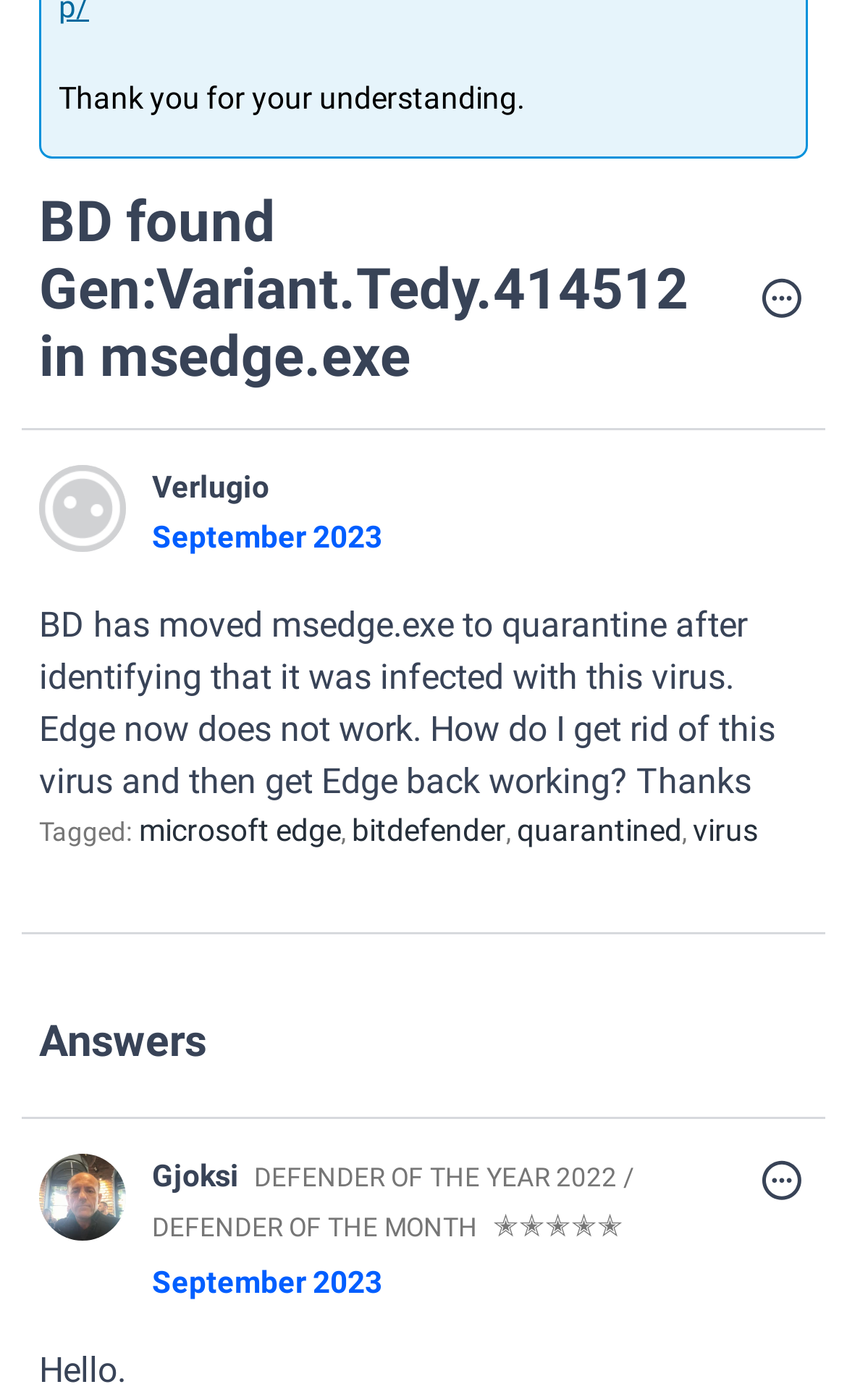Please provide the bounding box coordinates for the UI element as described: "Options". The coordinates must be four floats between 0 and 1, represented as [left, top, right, bottom].

[0.892, 0.195, 0.954, 0.232]